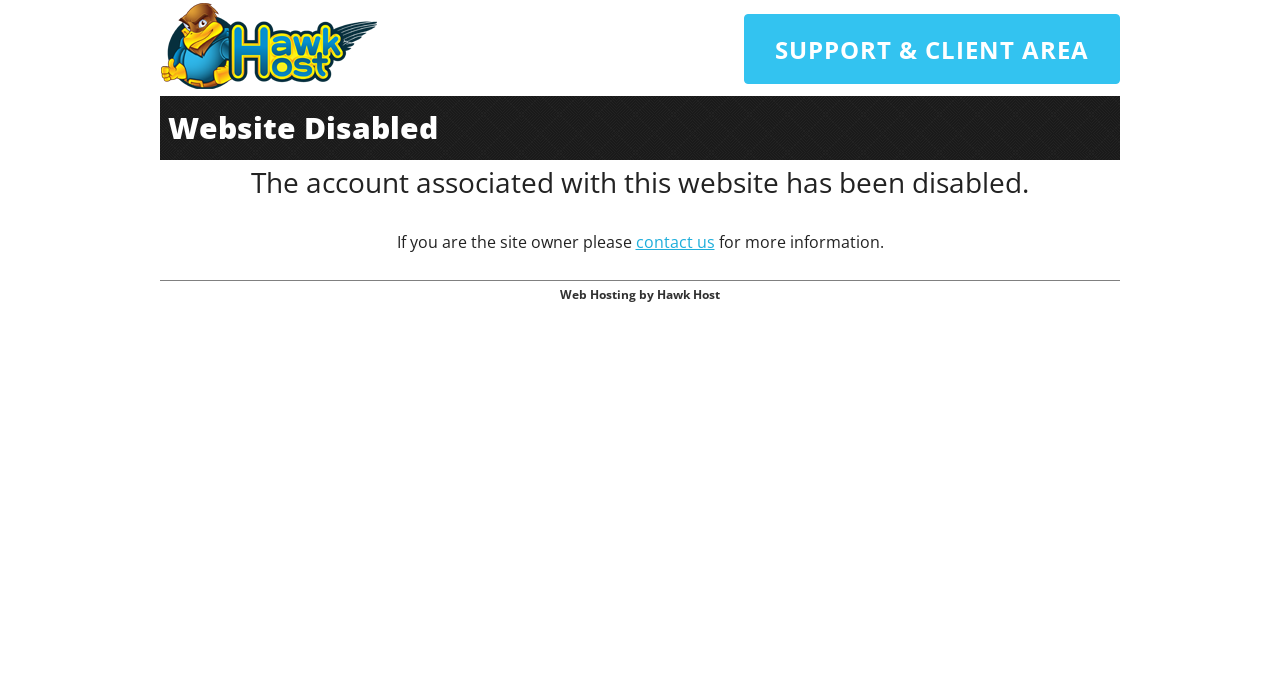Please provide a short answer using a single word or phrase for the question:
What is the status of the website?

Disabled